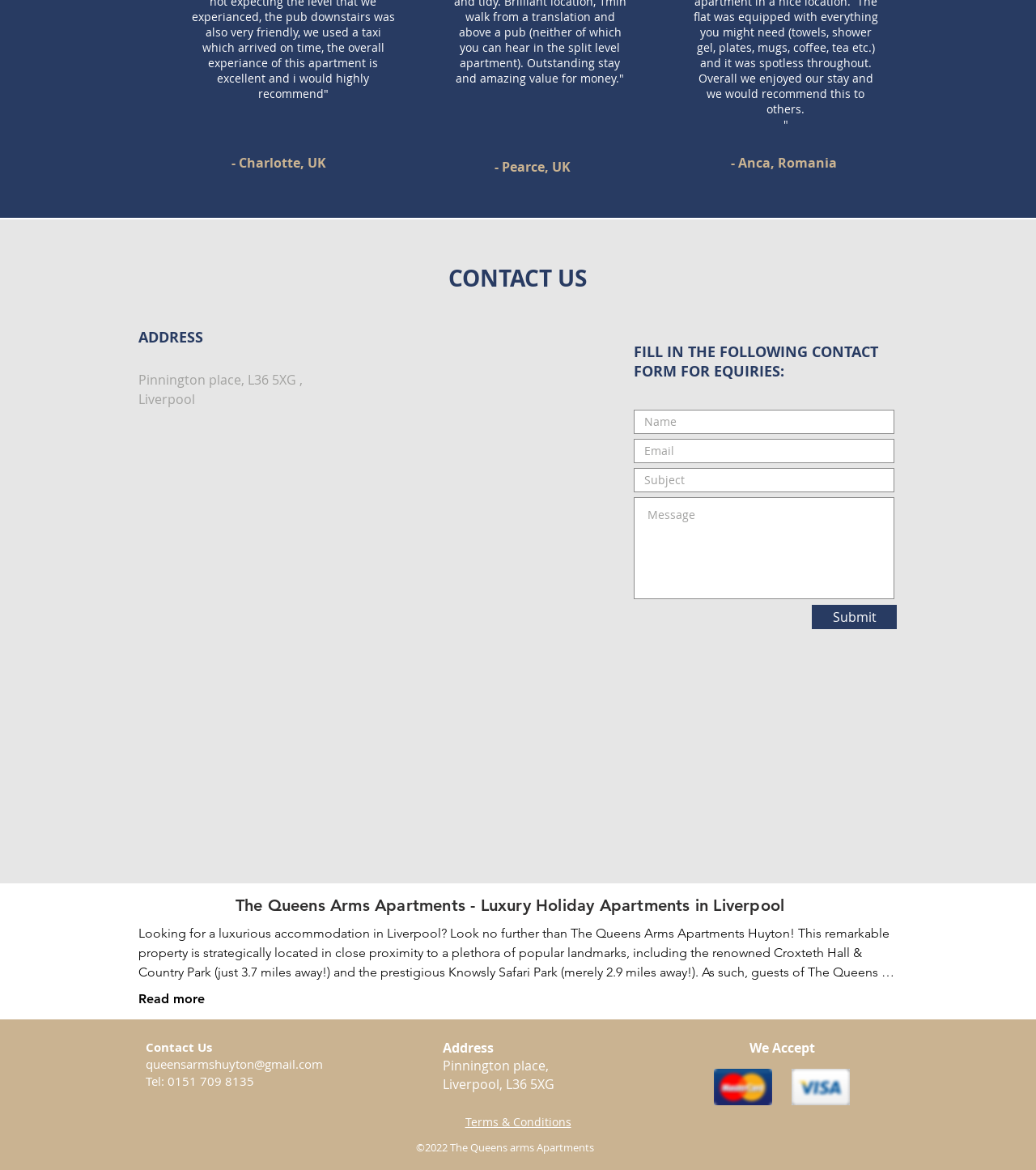Locate the UI element described by placeholder="Message" in the provided webpage screenshot. Return the bounding box coordinates in the format (top-left x, top-left y, bottom-right x, bottom-right y), ensuring all values are between 0 and 1.

[0.612, 0.425, 0.863, 0.512]